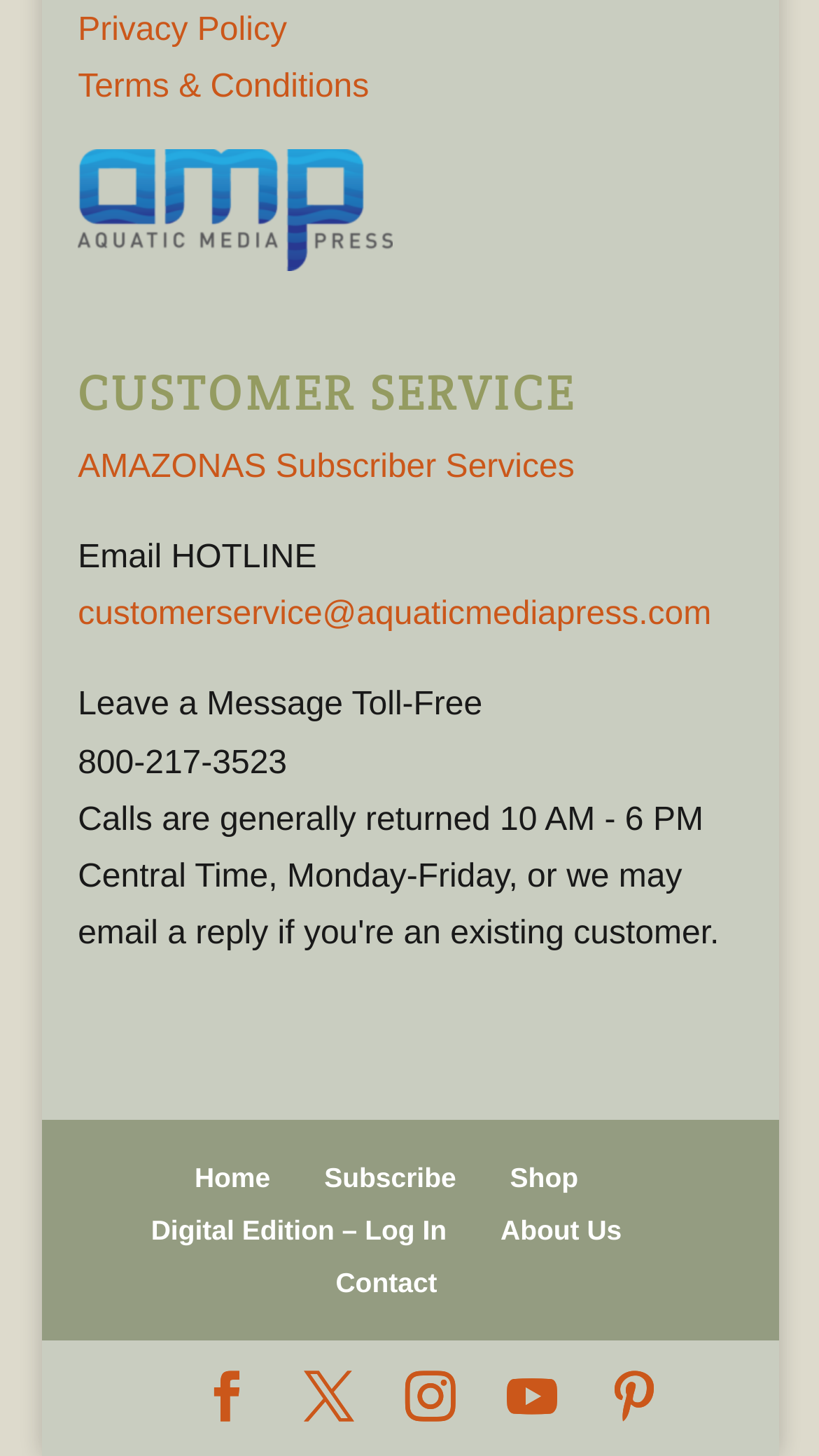Use a single word or phrase to answer this question: 
What is the email address for customer service?

customerservice@aquaticmediapress.com